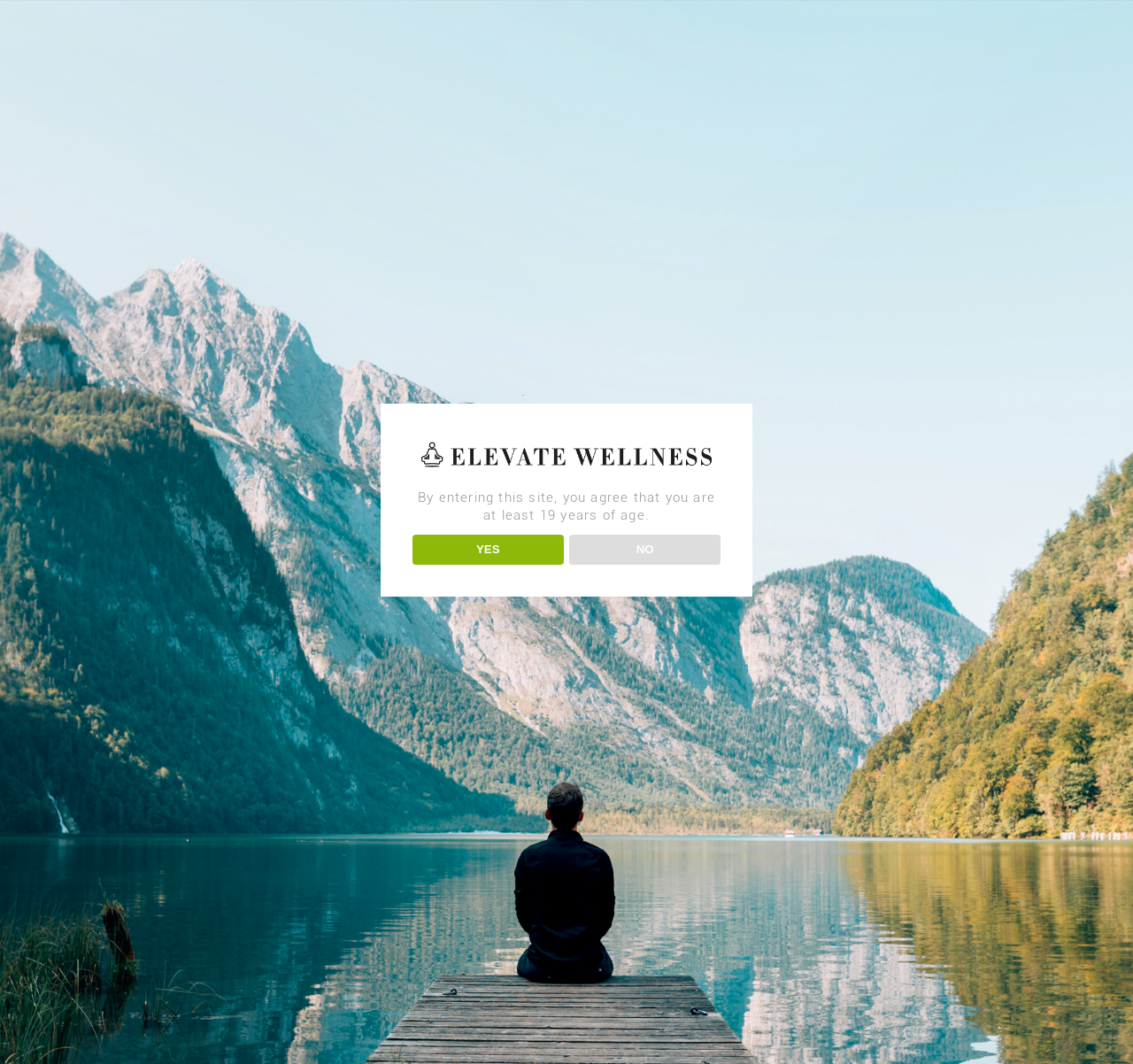Give a one-word or short-phrase answer to the following question: 
What is the theme of the website?

Wellness